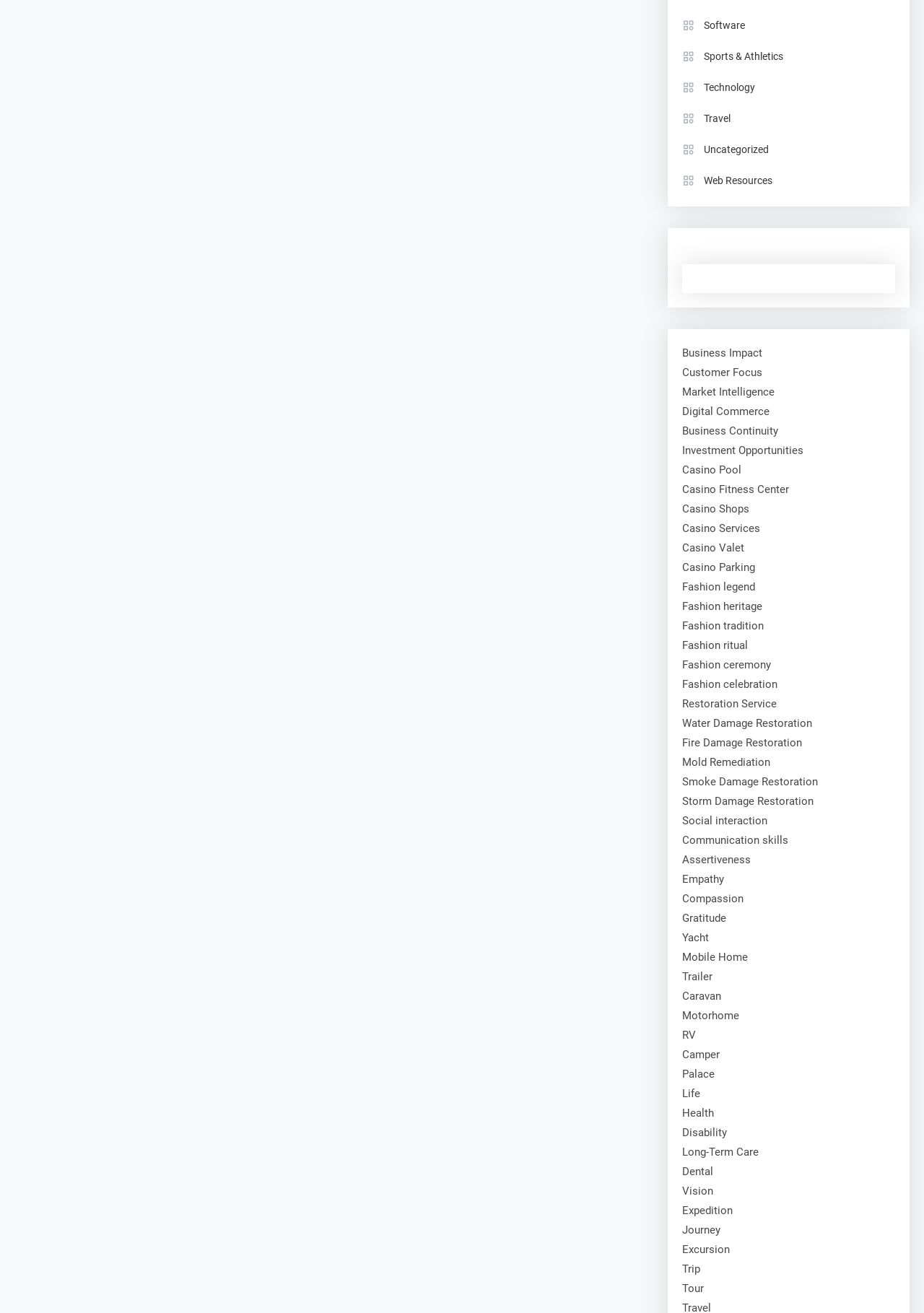Can you find the bounding box coordinates for the UI element given this description: "Software"? Provide the coordinates as four float numbers between 0 and 1: [left, top, right, bottom].

[0.738, 0.01, 0.806, 0.028]